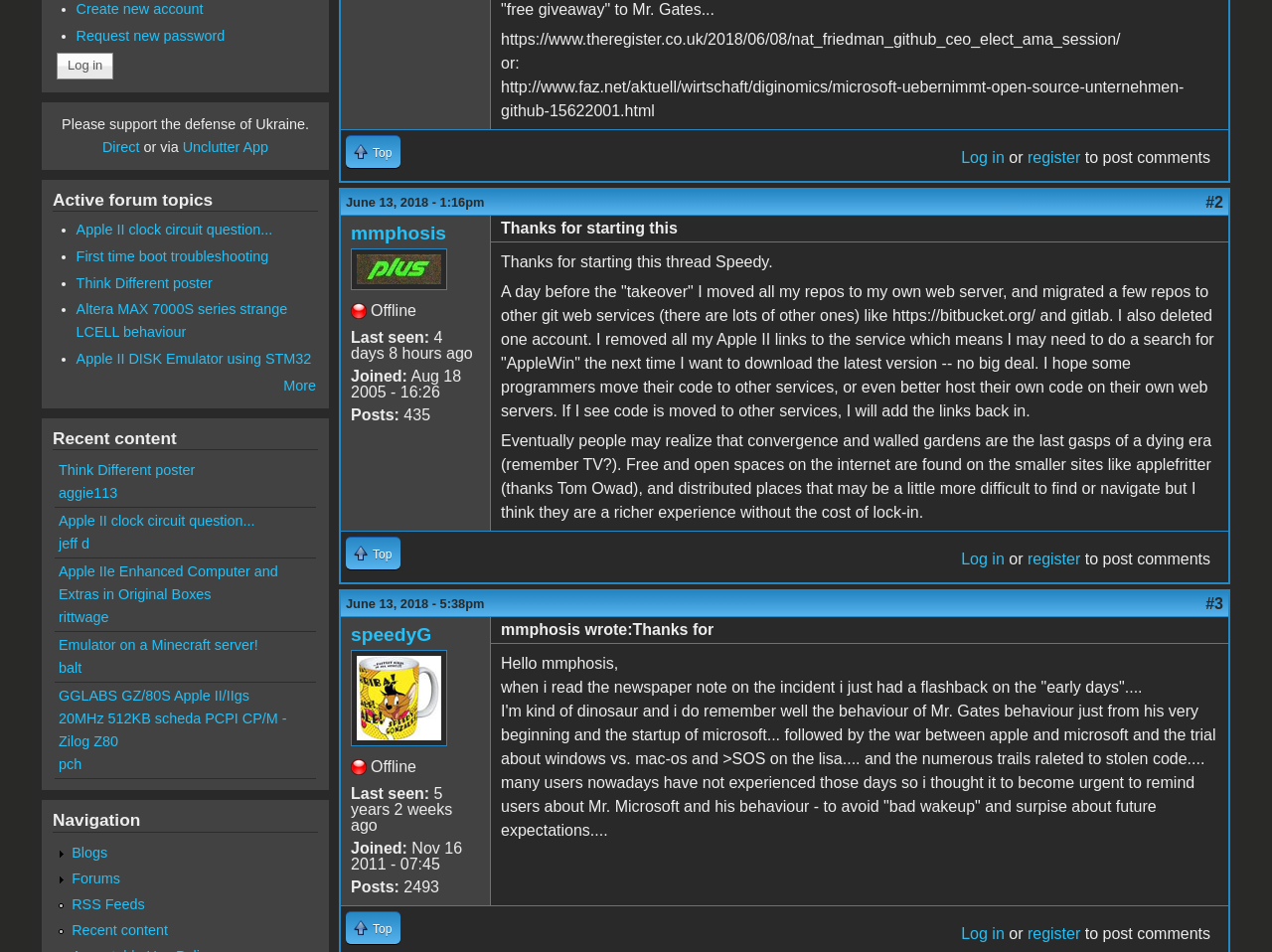Determine the bounding box coordinates for the UI element matching this description: "many programs for non-U.S. citizens".

None